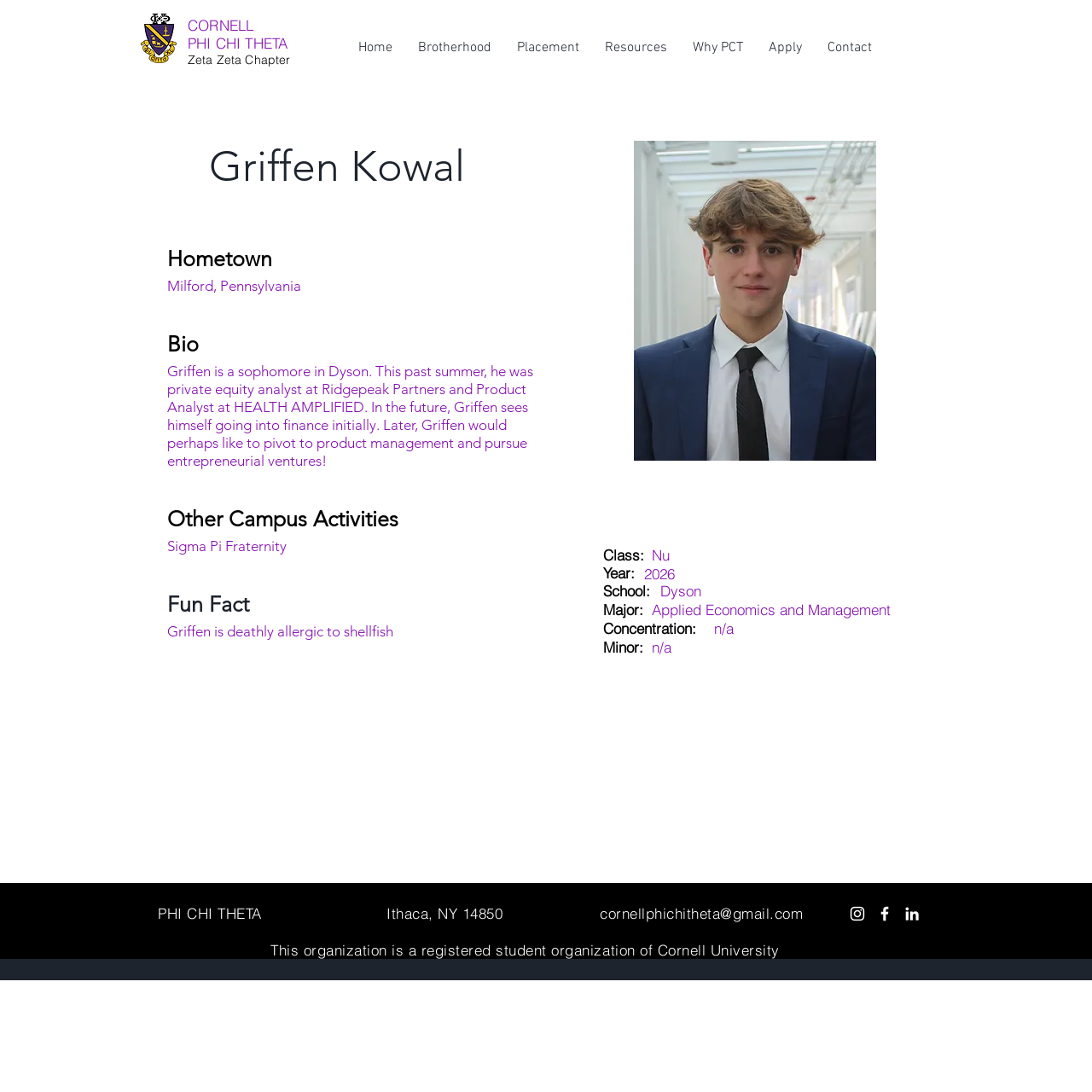Please find the bounding box coordinates for the clickable element needed to perform this instruction: "Check PHI CHI THETA's email".

[0.549, 0.828, 0.735, 0.845]